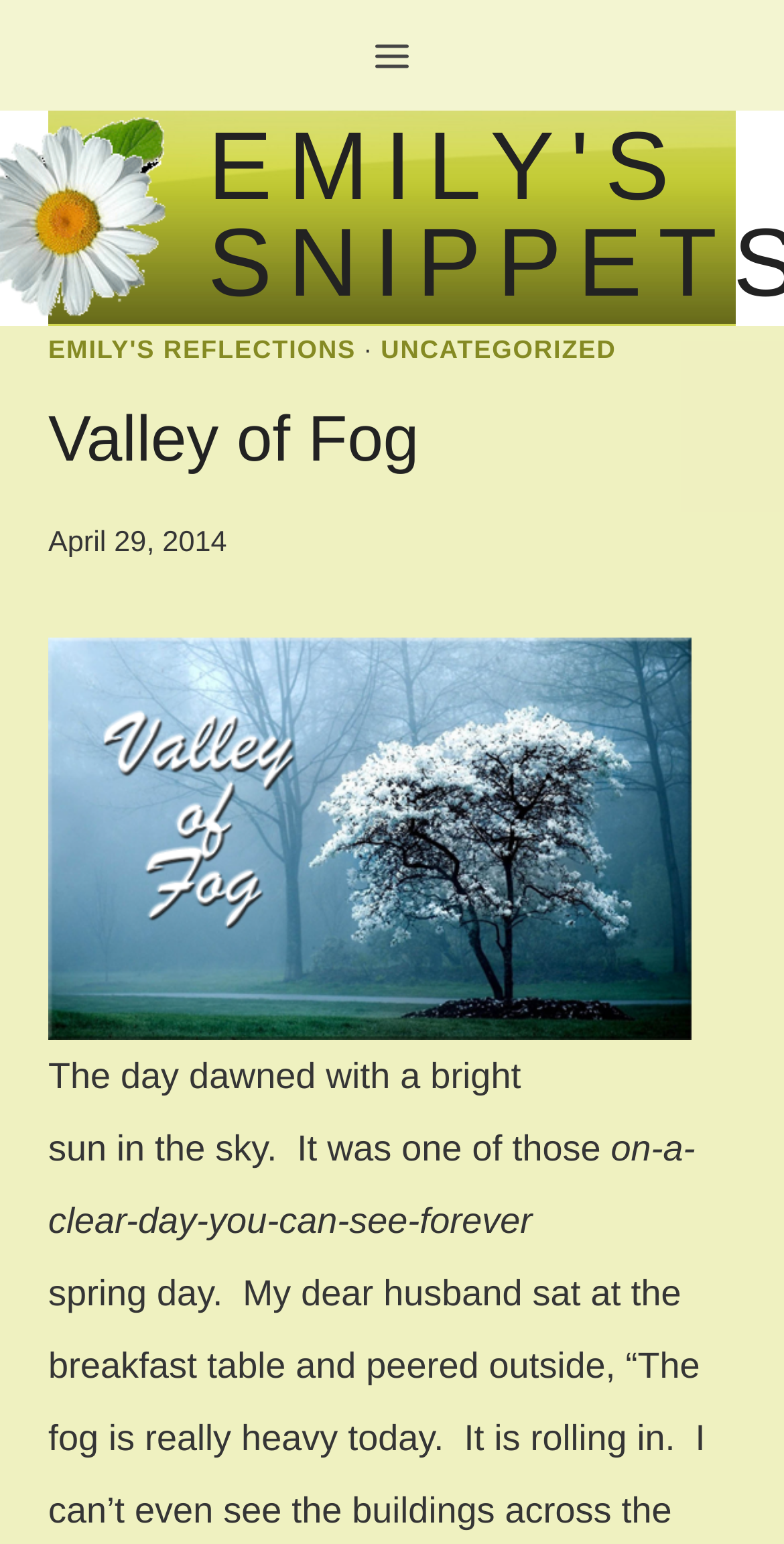Describe all visible elements and their arrangement on the webpage.

The webpage is titled "Valley of Fog – Emily's Snippets". At the top, there is a button to open a menu, situated roughly in the middle of the top section of the page. 

Below the button, there is a header section that spans almost the entire width of the page. Within this section, there are three links: "EMILY'S REFLECTIONS", "UNCATEGORIZED", and a separator in between. The title "Valley of Fog" is displayed prominently in this section, accompanied by a timestamp "April 29, 2014" on the left side.

An image is placed below the header section, taking up most of the width. Underneath the image, there is a block of text that describes a scene. The text is divided into several paragraphs, with some empty lines in between. The content of the text describes a sunny day, but with a heavy fog, and a conversation between the author and her husband about the fog.

There are no other UI elements or images on the page besides the button, header, image, and text. The overall content of the page appears to be a personal reflection or blog post about a specific day with foggy weather.